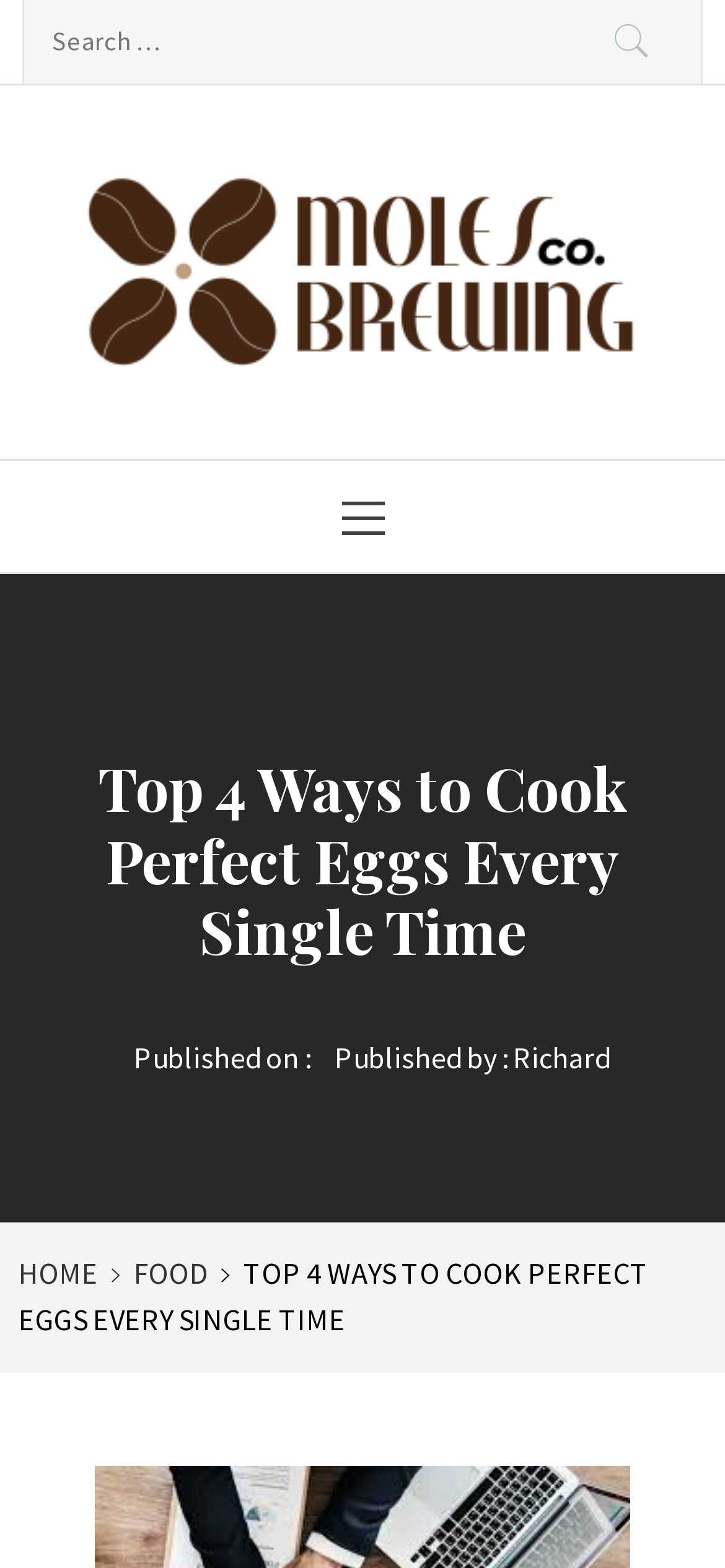Provide a brief response to the question below using a single word or phrase: 
What is the category of the article?

FOOD